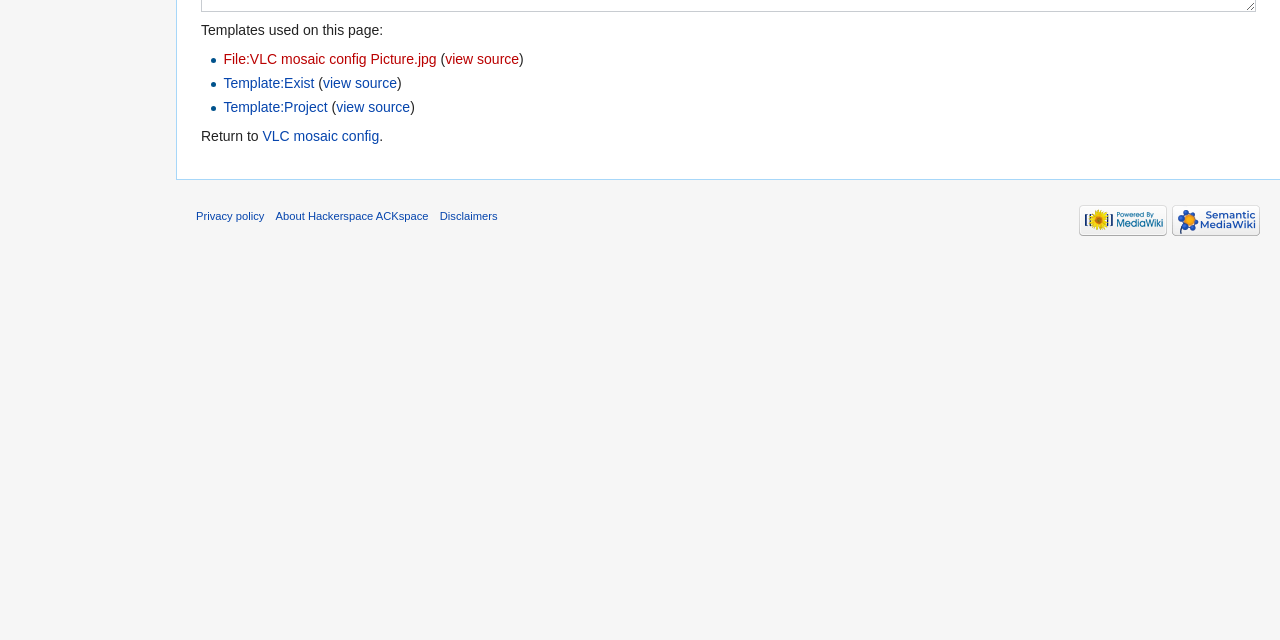Using the provided description: "view source", find the bounding box coordinates of the corresponding UI element. The output should be four float numbers between 0 and 1, in the format [left, top, right, bottom].

[0.252, 0.117, 0.31, 0.142]